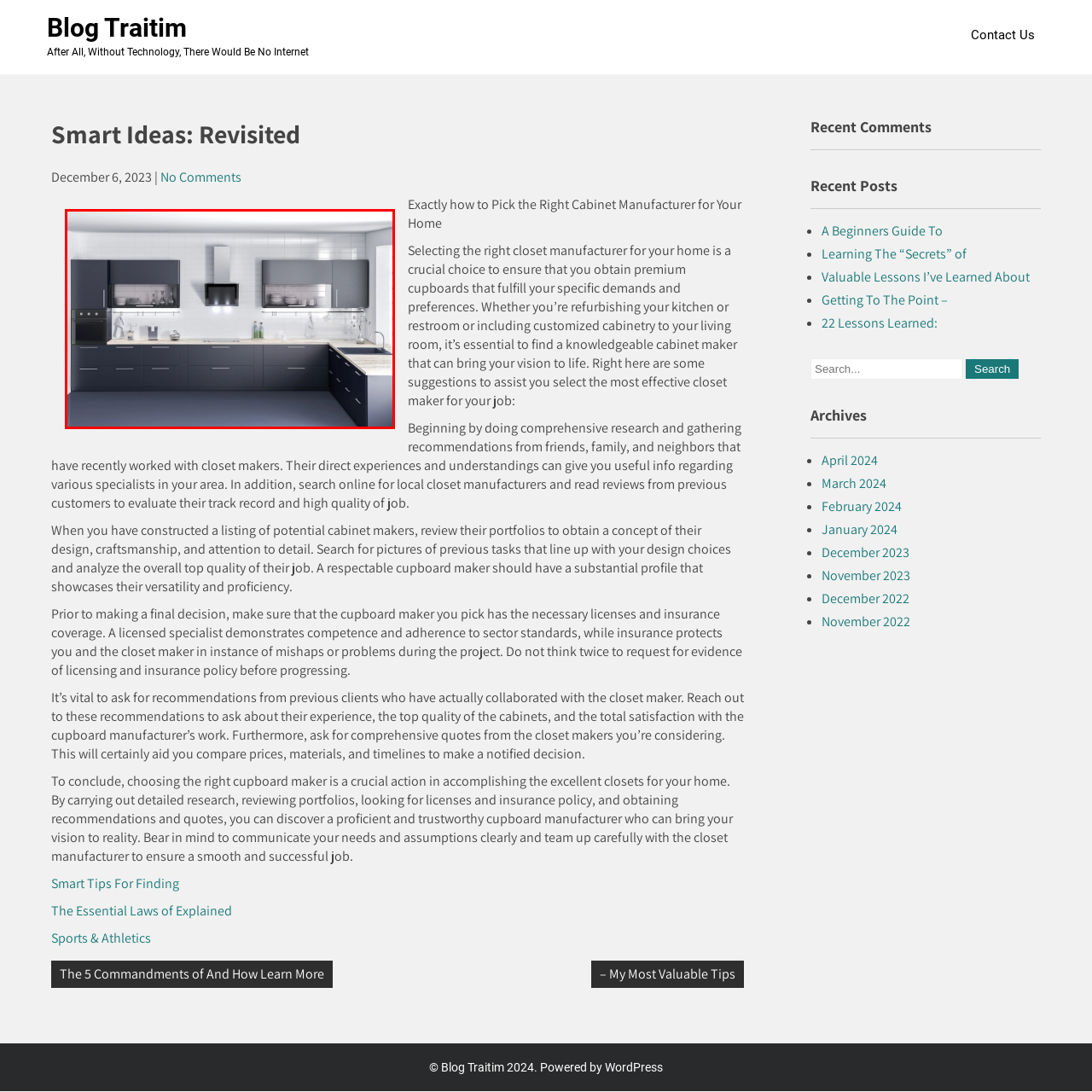What is the color of the countertops?
Study the area inside the red bounding box in the image and answer the question in detail.

The caption describes the countertops as being made from a light-colored material that contrasts nicely with the darker cabinets, enhancing the overall visual appeal of the kitchen.